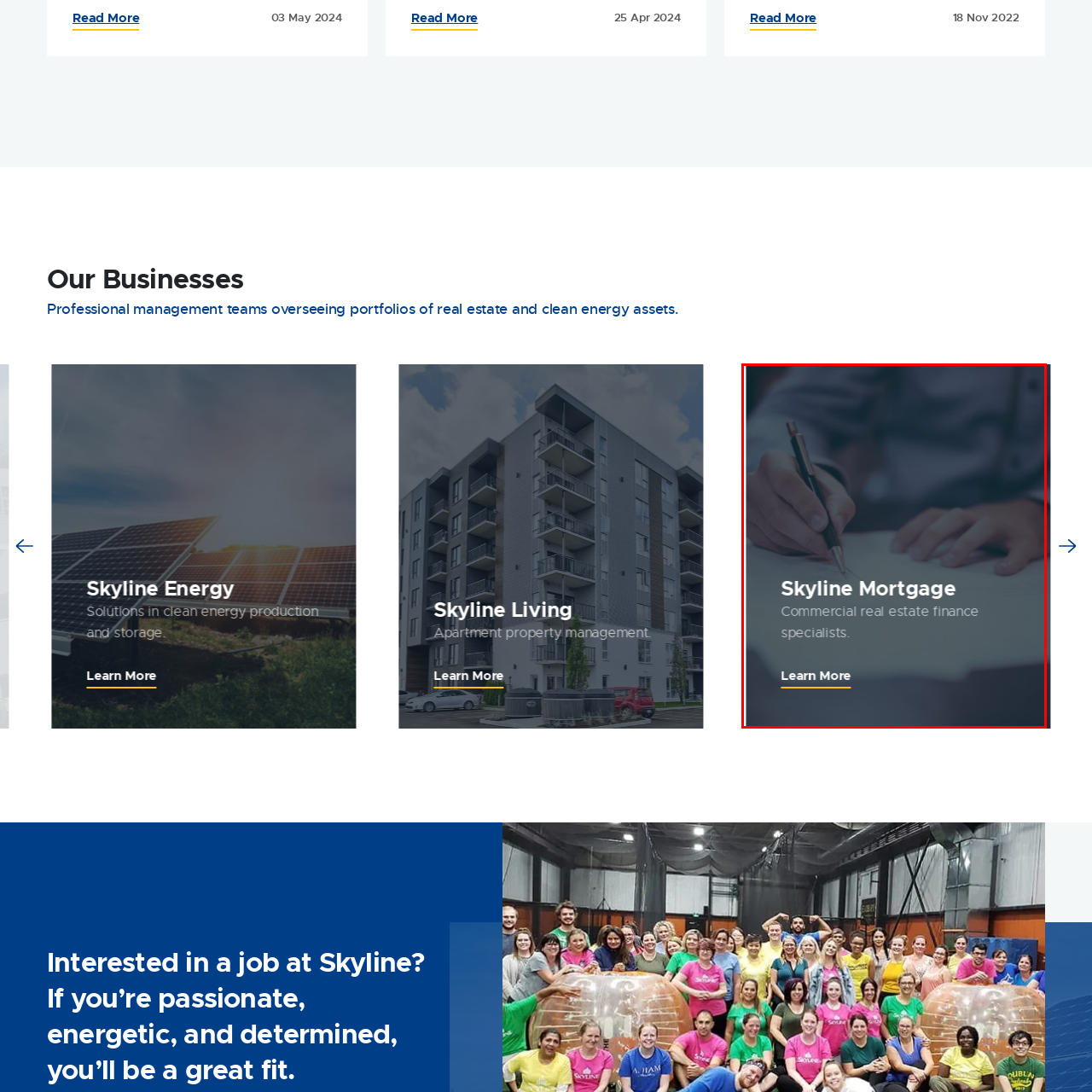Focus on the section marked by the red bounding box and reply with a single word or phrase: What is the purpose of the 'Learn More' button?

To explore further details